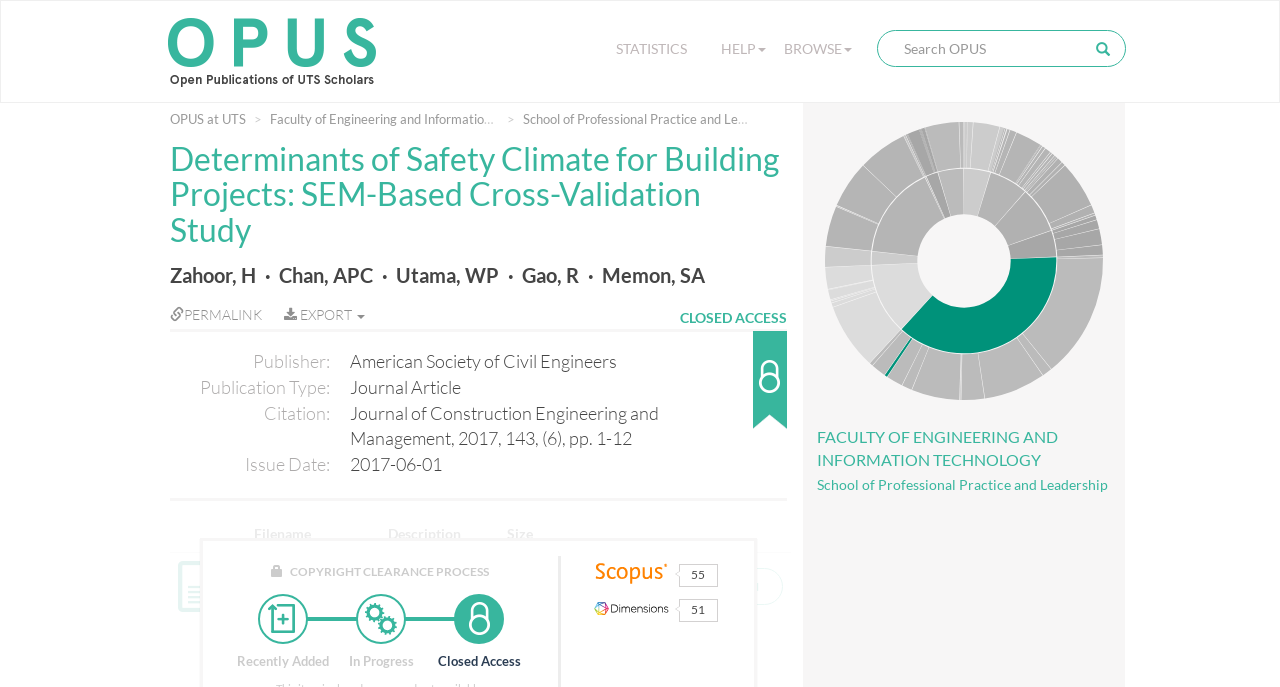Identify the bounding box for the UI element specified in this description: "51". The coordinates must be four float numbers between 0 and 1, formatted as [left, top, right, bottom].

[0.464, 0.863, 0.561, 0.911]